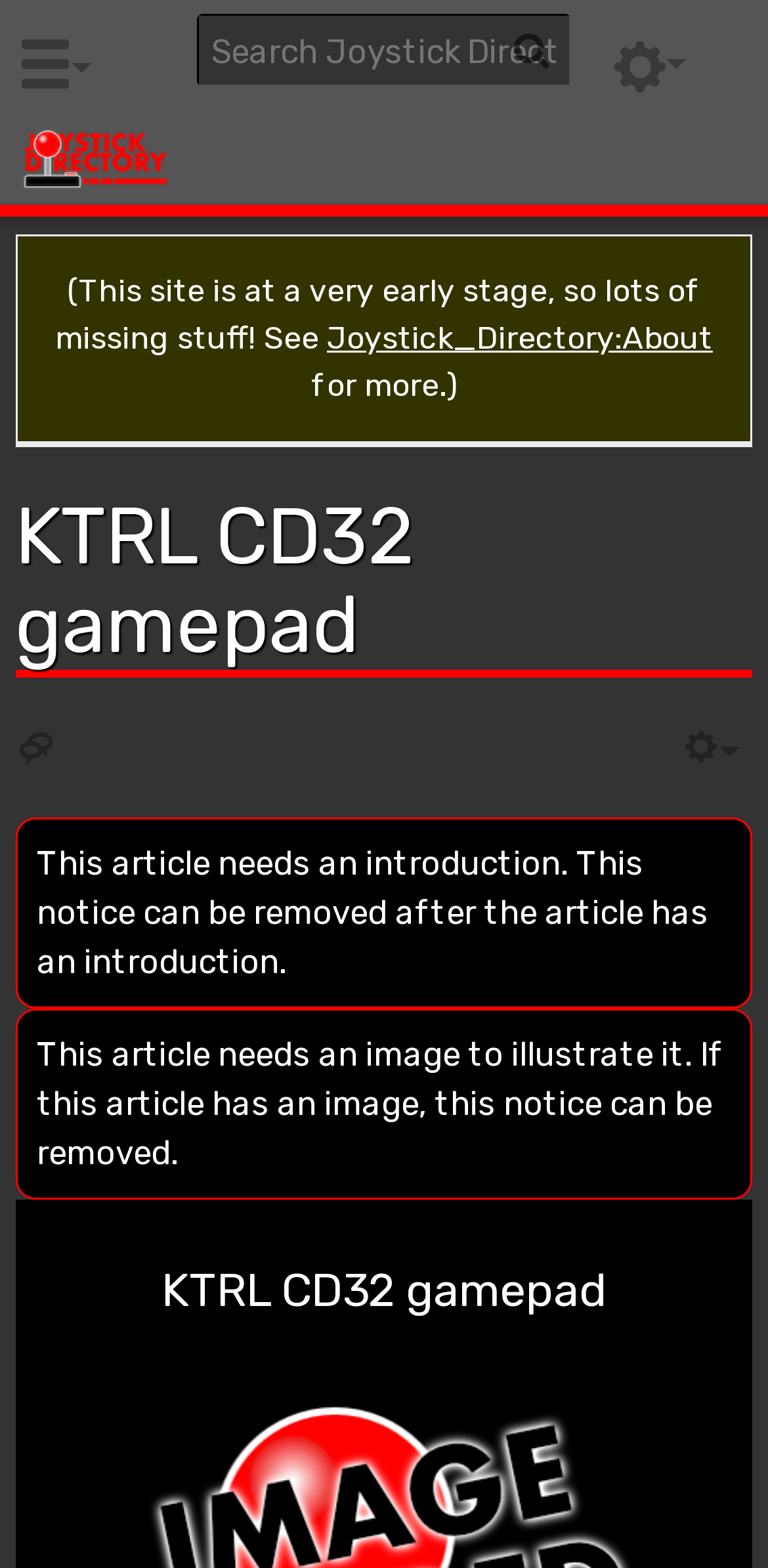Determine and generate the text content of the webpage's headline.

KTRL CD32 gamepad